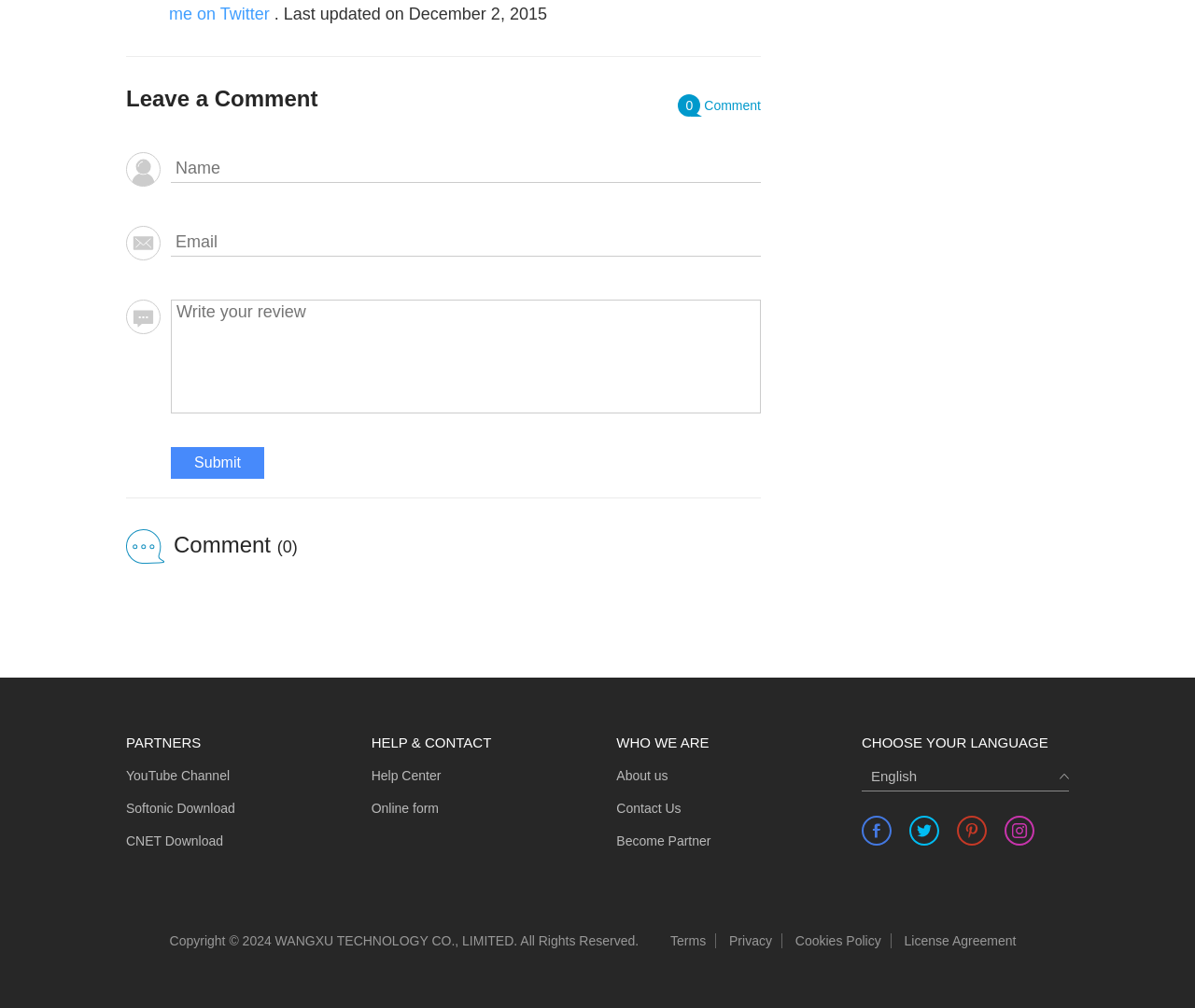Please locate the bounding box coordinates of the element that needs to be clicked to achieve the following instruction: "Share on Facebook". The coordinates should be four float numbers between 0 and 1, i.e., [left, top, right, bottom].

[0.721, 0.809, 0.746, 0.839]